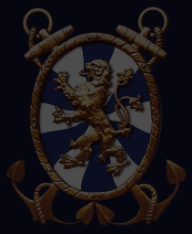Answer the following inquiry with a single word or phrase:
What color is the lion in the emblem?

golden